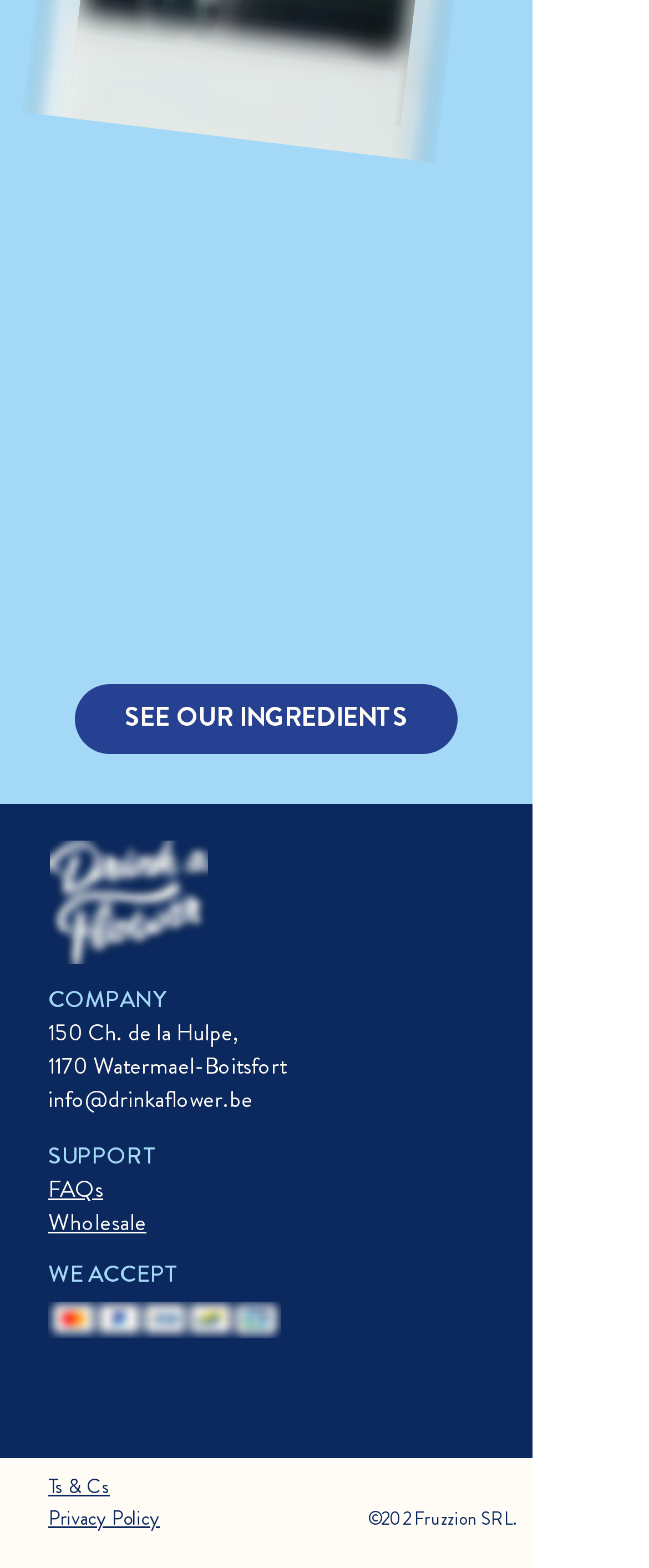Locate the bounding box coordinates of the segment that needs to be clicked to meet this instruction: "View FAQs".

[0.074, 0.751, 0.159, 0.766]